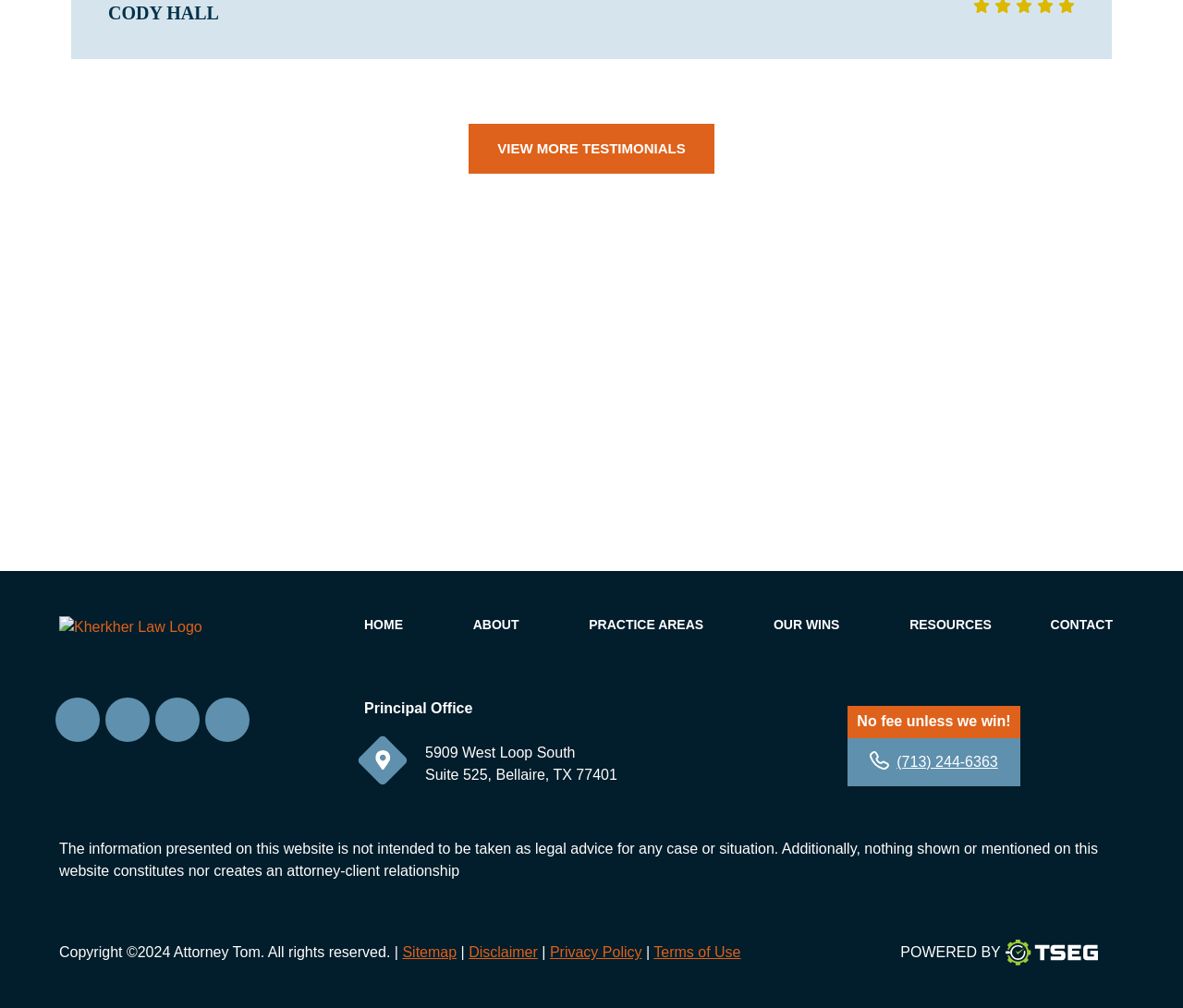Based on the image, provide a detailed and complete answer to the question: 
What is the logo above the 'HOME' link?

I found the answer by looking at the link with the text 'HOME' and the corresponding image above it, which is the 'Kherkher Law Logo'.